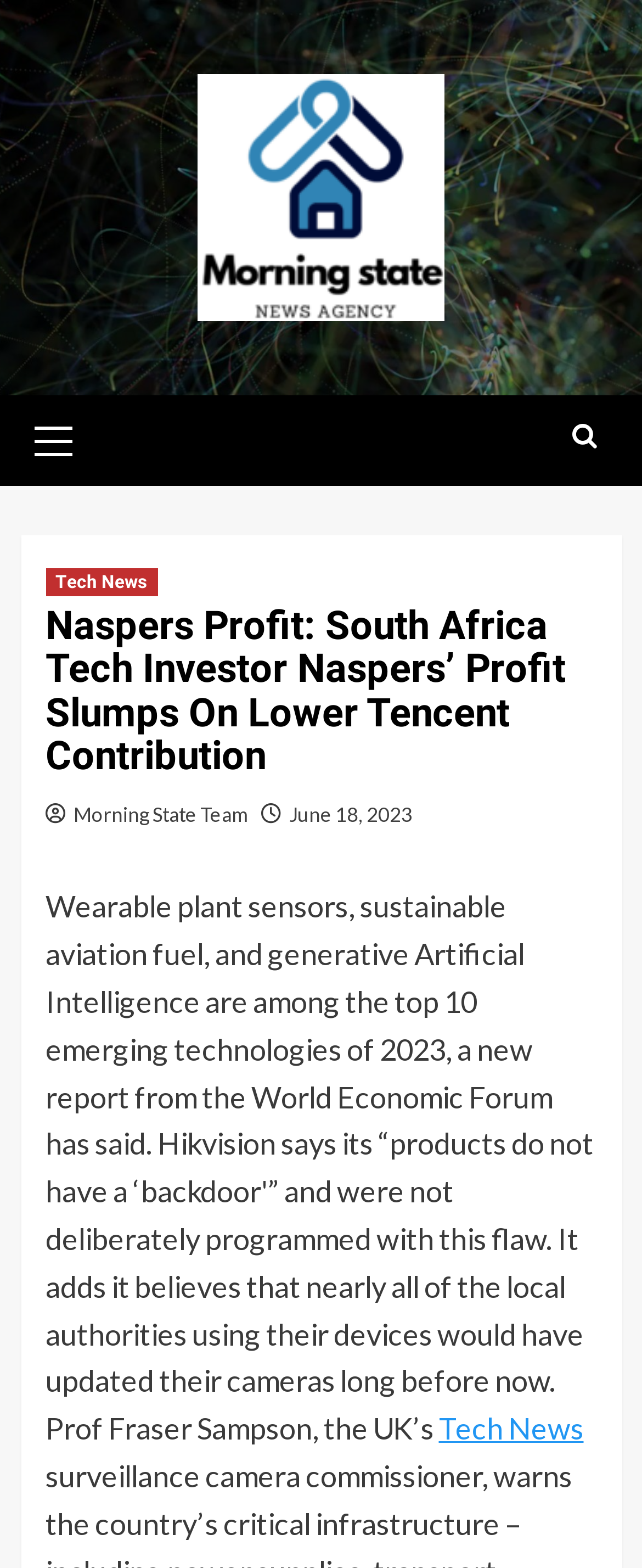Using a single word or phrase, answer the following question: 
What is the primary menu item on the webpage?

Primary Menu